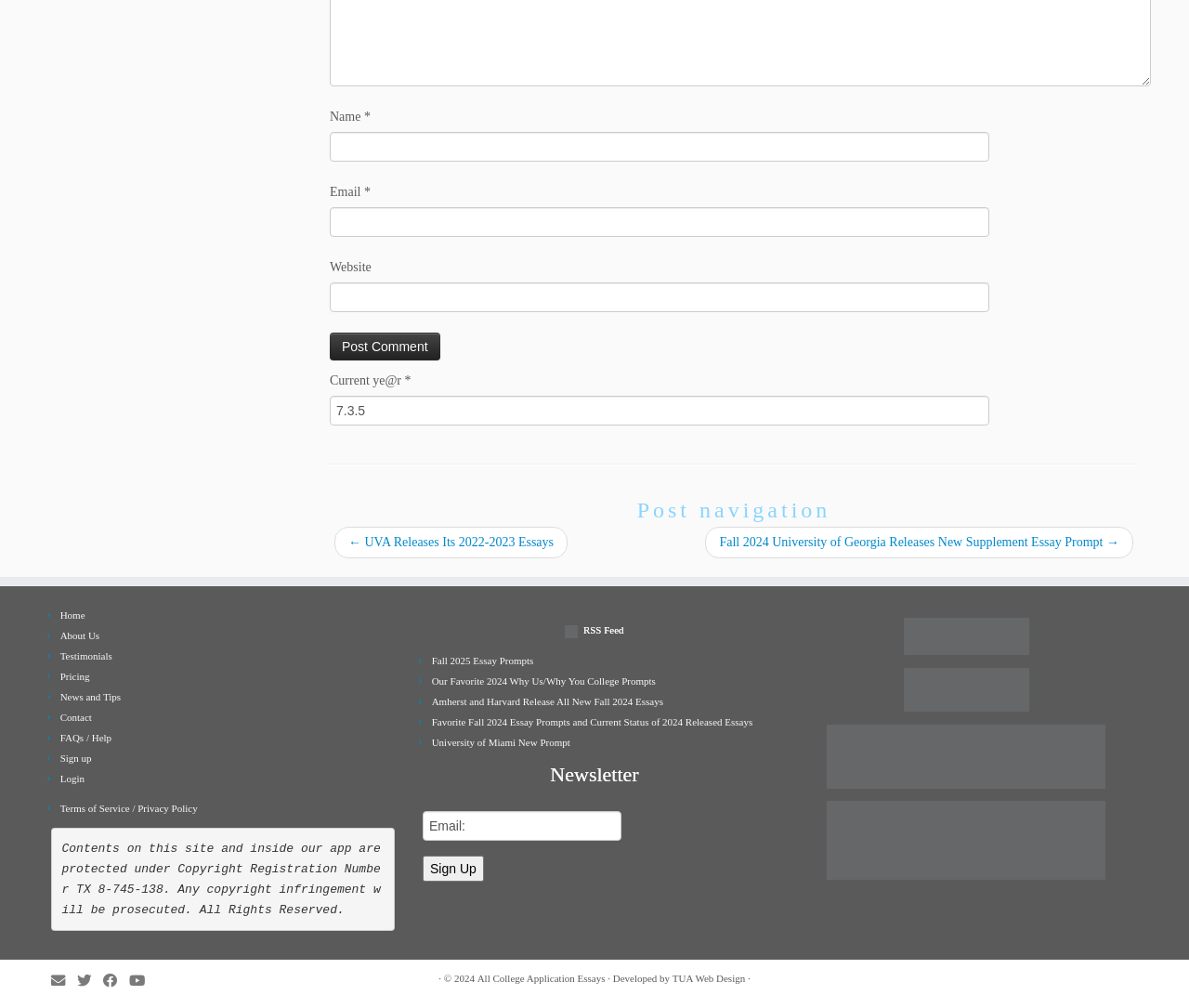Provide a one-word or one-phrase answer to the question:
What type of content is protected by Copyright Registration Number TX 8-745-138?

Site contents